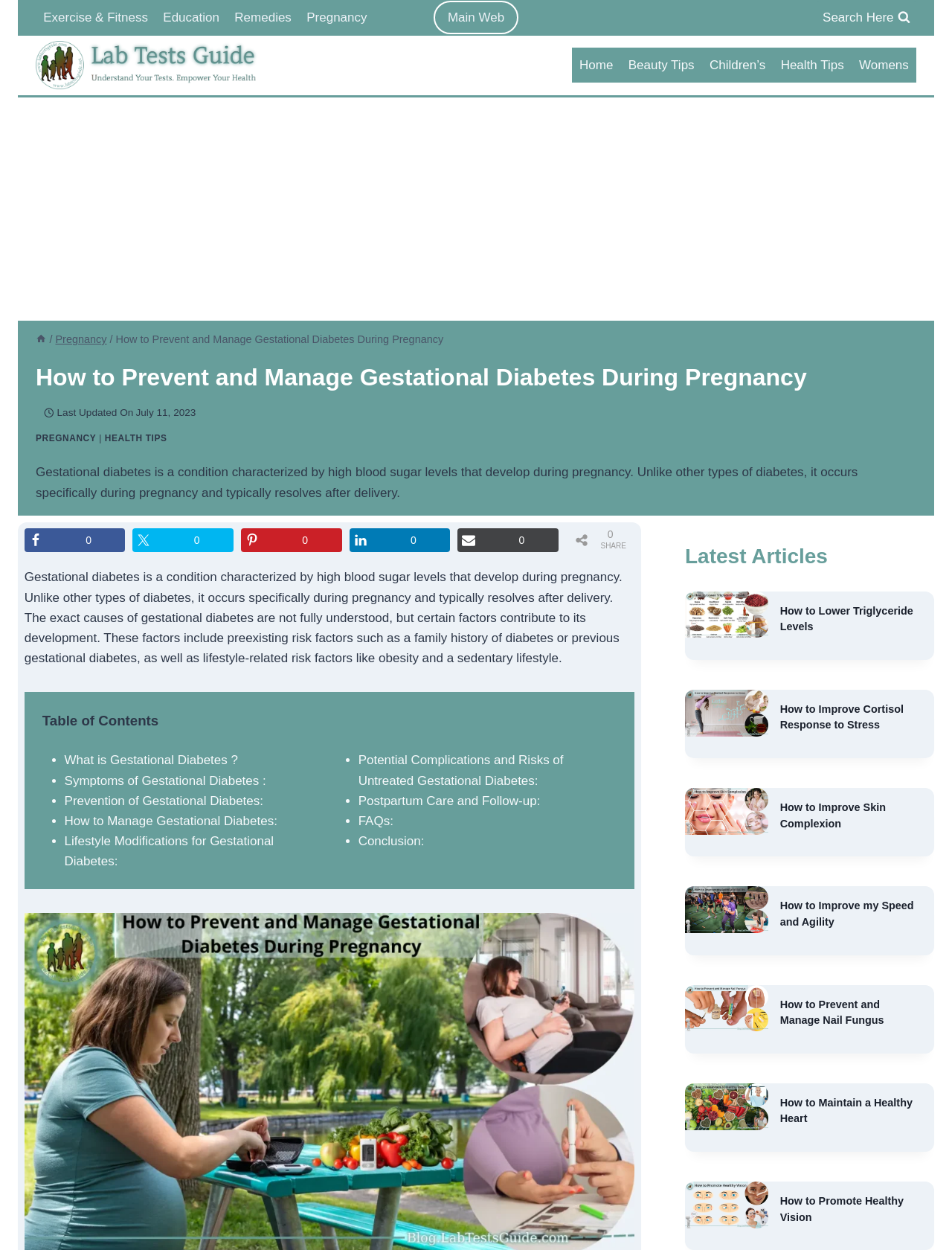Please determine the bounding box coordinates of the element to click in order to execute the following instruction: "Share the article on Facebook". The coordinates should be four float numbers between 0 and 1, specified as [left, top, right, bottom].

[0.026, 0.423, 0.132, 0.442]